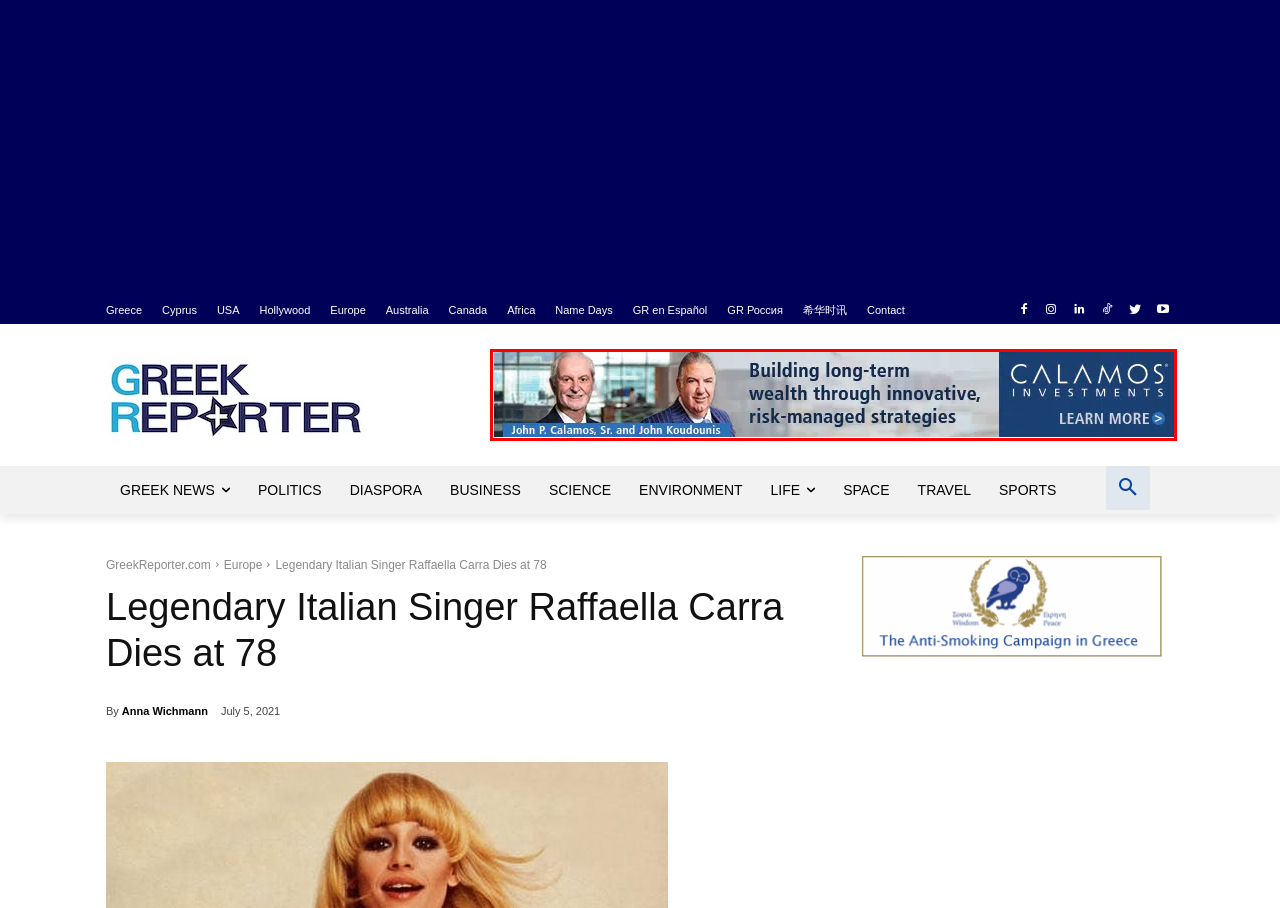You have a screenshot of a webpage with a red bounding box around a UI element. Determine which webpage description best matches the new webpage that results from clicking the element in the bounding box. Here are the candidates:
A. Home | Libra Philanthropies
B. The Behrakis Foundation - GreekReporter.com
C. Contact the GR team - GreekReporter.com
D. Greek News - GreekReporter.com
E. Calamos Wealth Management | Calamos Wealth Management
F. Gyros, a Favorite Fast Food Choice in Budapest - GreekReporter.com
G. Canada - GreekReporter.com
H. Politics - GreekReporter.com

E